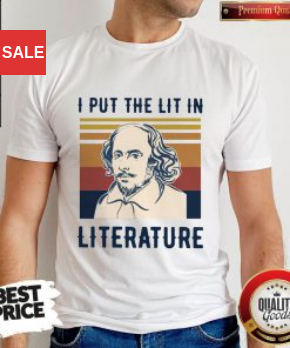What is the theme of the design on the T-shirt?
Analyze the screenshot and provide a detailed answer to the question.

The design on the T-shirt features an illustration of William Shakespeare, and the text 'I PUT THE LIT IN LITERATURE' suggests a literary theme, which is likely to appeal to literature enthusiasts.